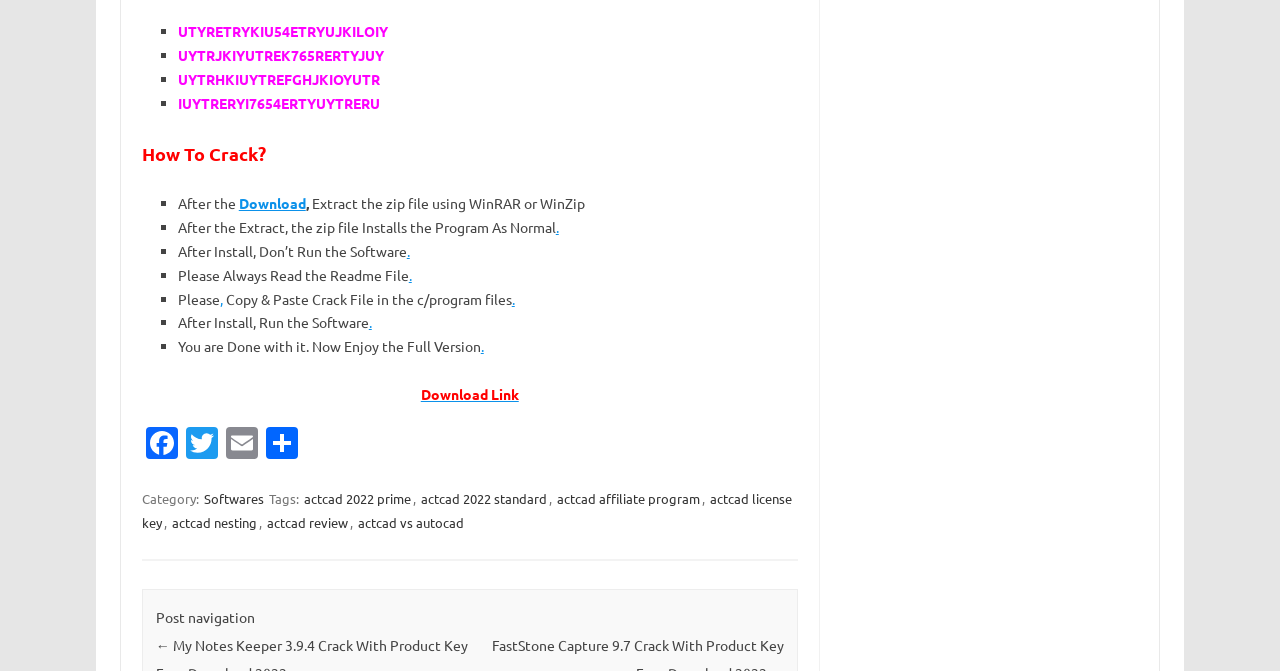Based on the description "actcad affiliate program", find the bounding box of the specified UI element.

[0.433, 0.727, 0.548, 0.759]